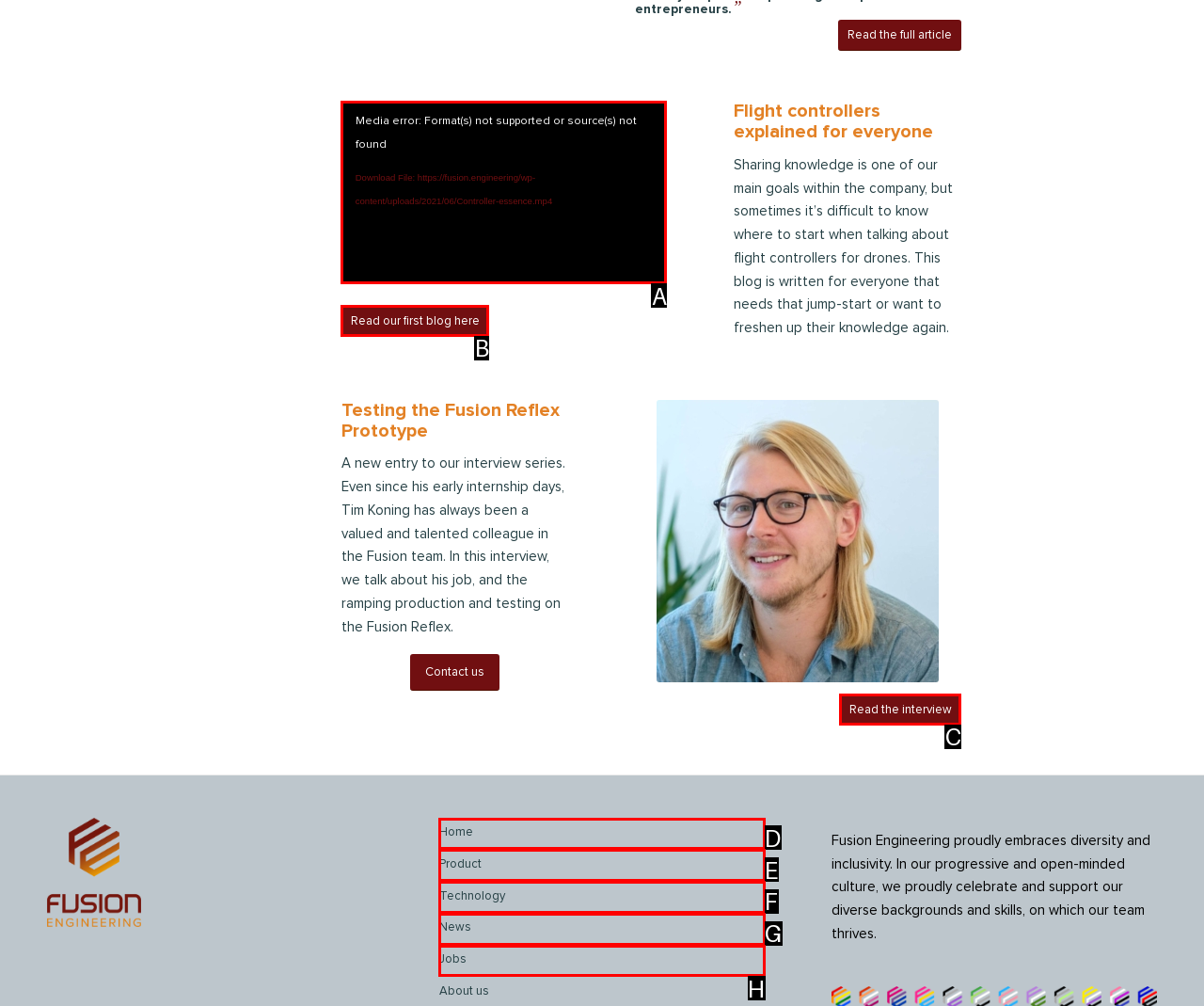Select the option that matches the description: Read our first blog here. Answer with the letter of the correct option directly.

B